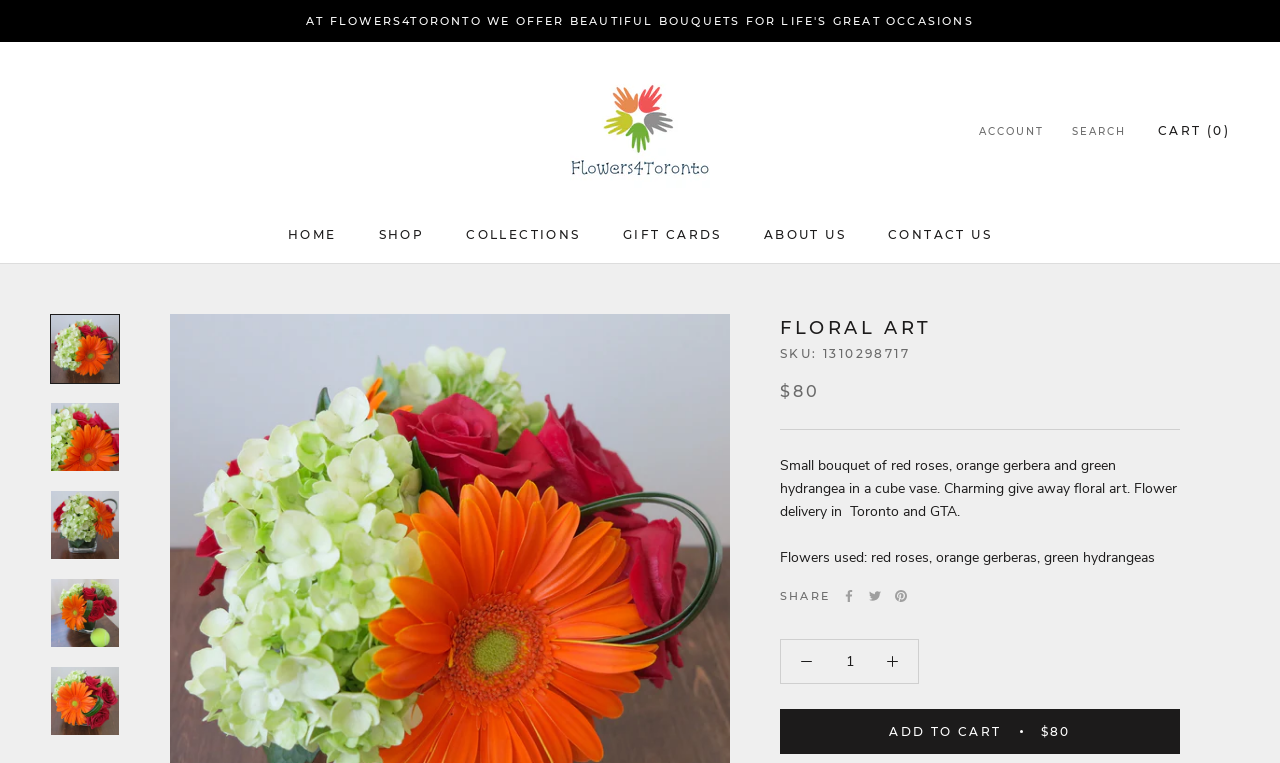Please provide a comprehensive response to the question below by analyzing the image: 
What type of flowers are used in the bouquet?

I found the type of flowers used in the bouquet by looking at the link 'Flowers used: red roses, orange gerberas, green hydrangeas' which is repeated multiple times on the webpage.